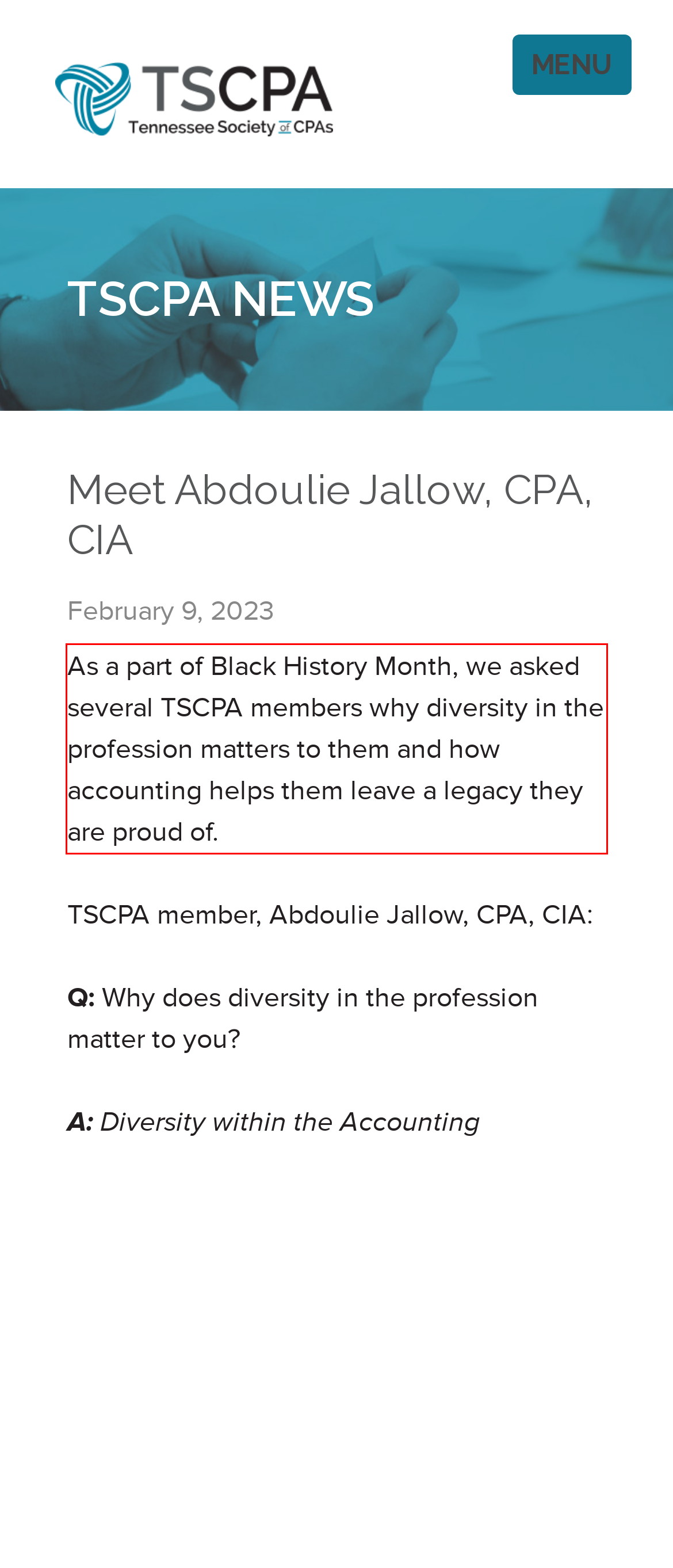Look at the provided screenshot of the webpage and perform OCR on the text within the red bounding box.

As a part of Black History Month, we asked several TSCPA members why diversity in the profession matters to them and how accounting helps them leave a legacy they are proud of.